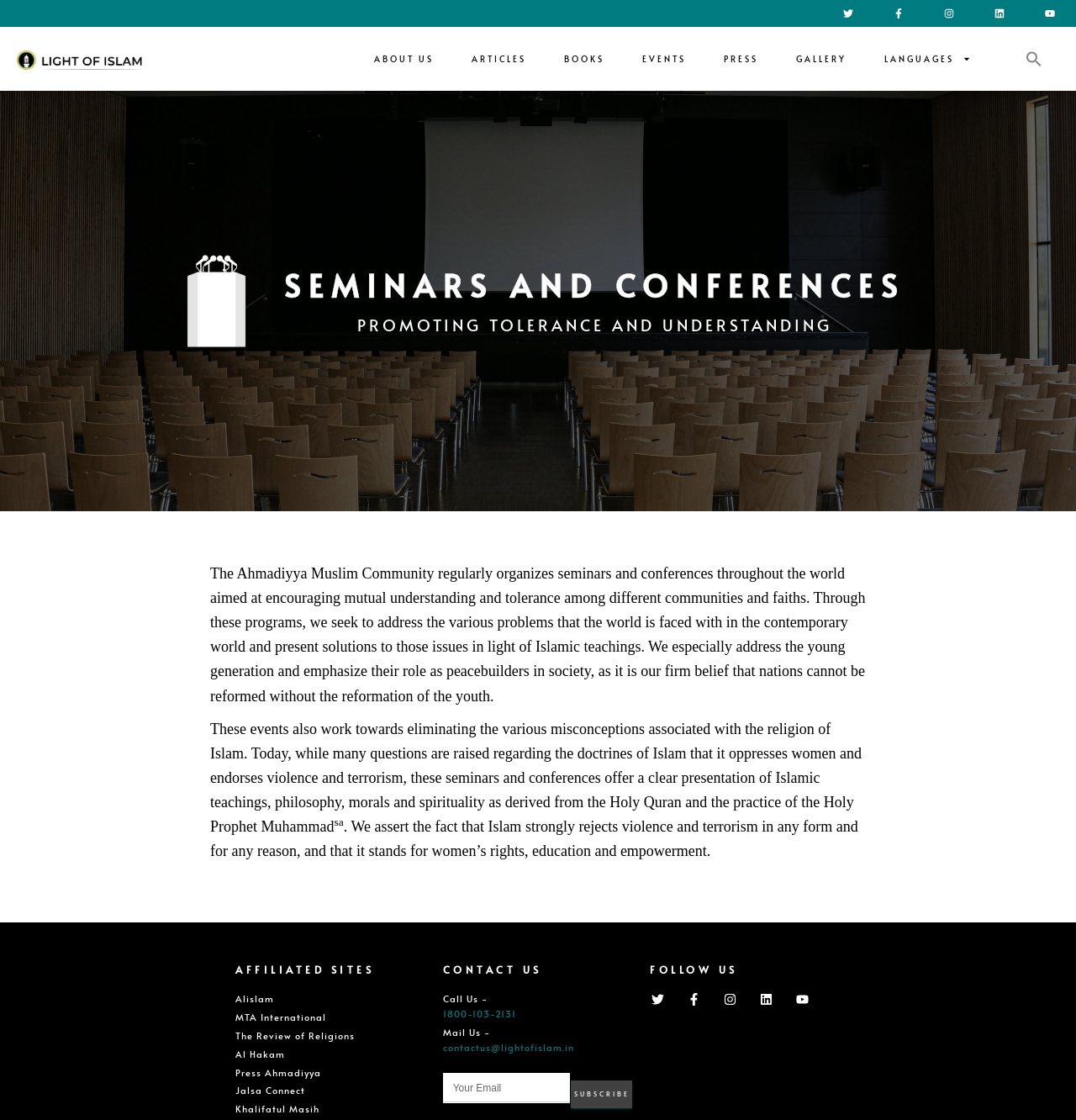Please determine the bounding box coordinates for the UI element described here. Use the format (top-left x, top-left y, bottom-right x, bottom-right y) with values bounded between 0 and 1: The Review of Religions

[0.219, 0.918, 0.396, 0.931]